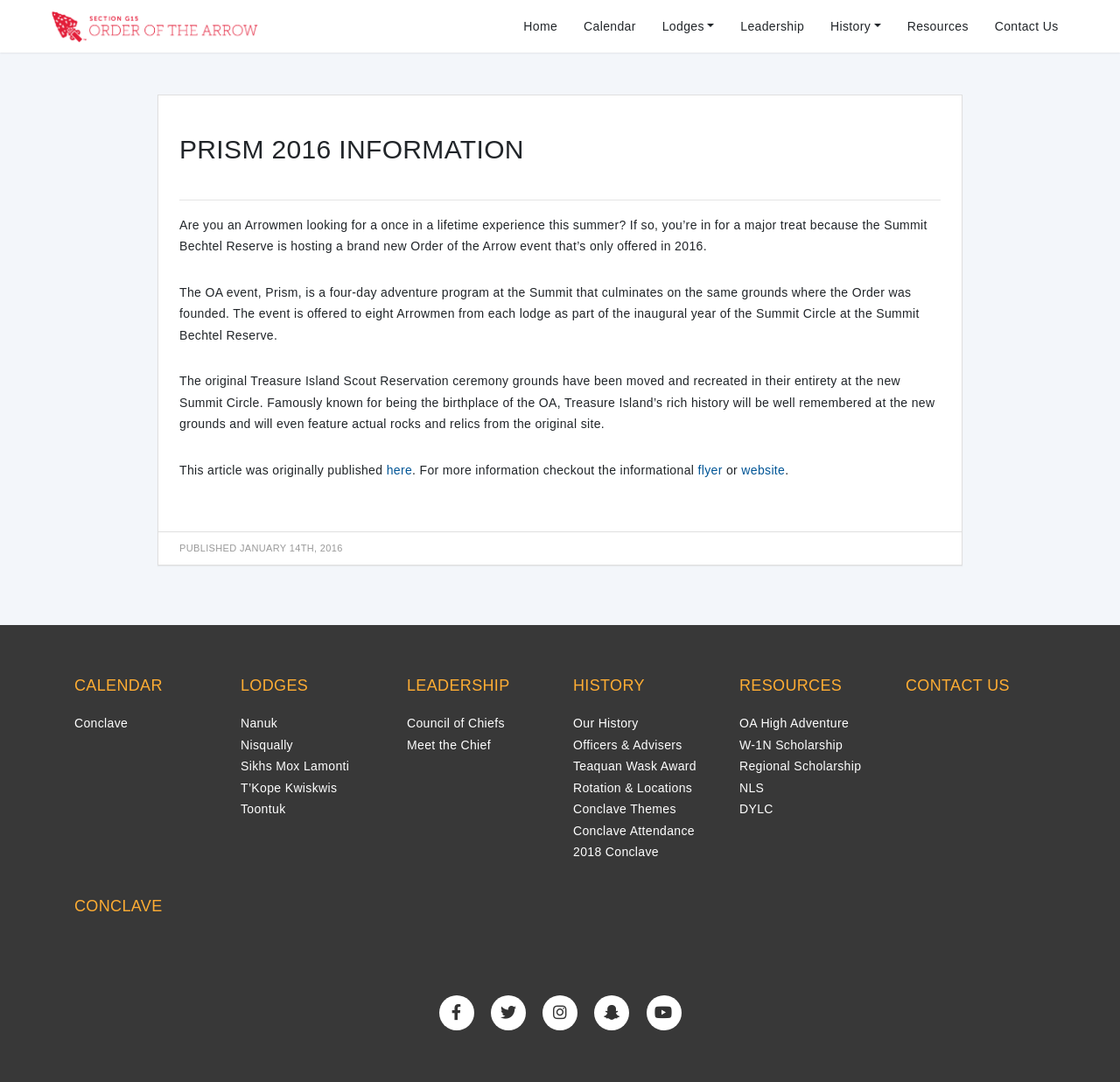Using the details from the image, please elaborate on the following question: How many Arrowmen from each lodge can participate in the Prism event?

The article states that the Prism event is offered to eight Arrowmen from each lodge as part of the inaugural year of the Summit Circle at the Summit Bechtel Reserve.